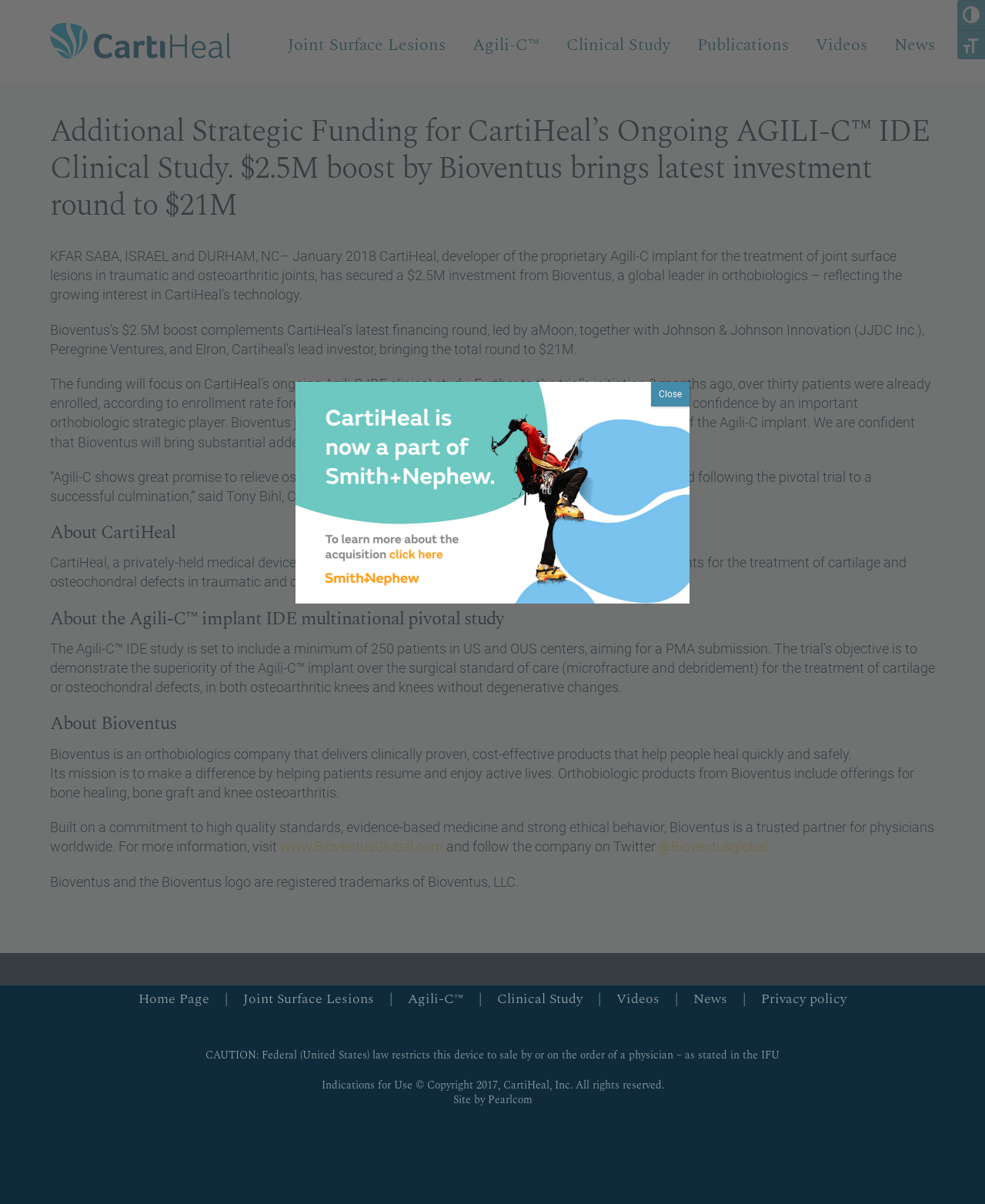Provide the bounding box coordinates for the specified HTML element described in this description: "parent_node: Close". The coordinates should be four float numbers ranging from 0 to 1, in the format [left, top, right, bottom].

[0.3, 0.317, 0.7, 0.501]